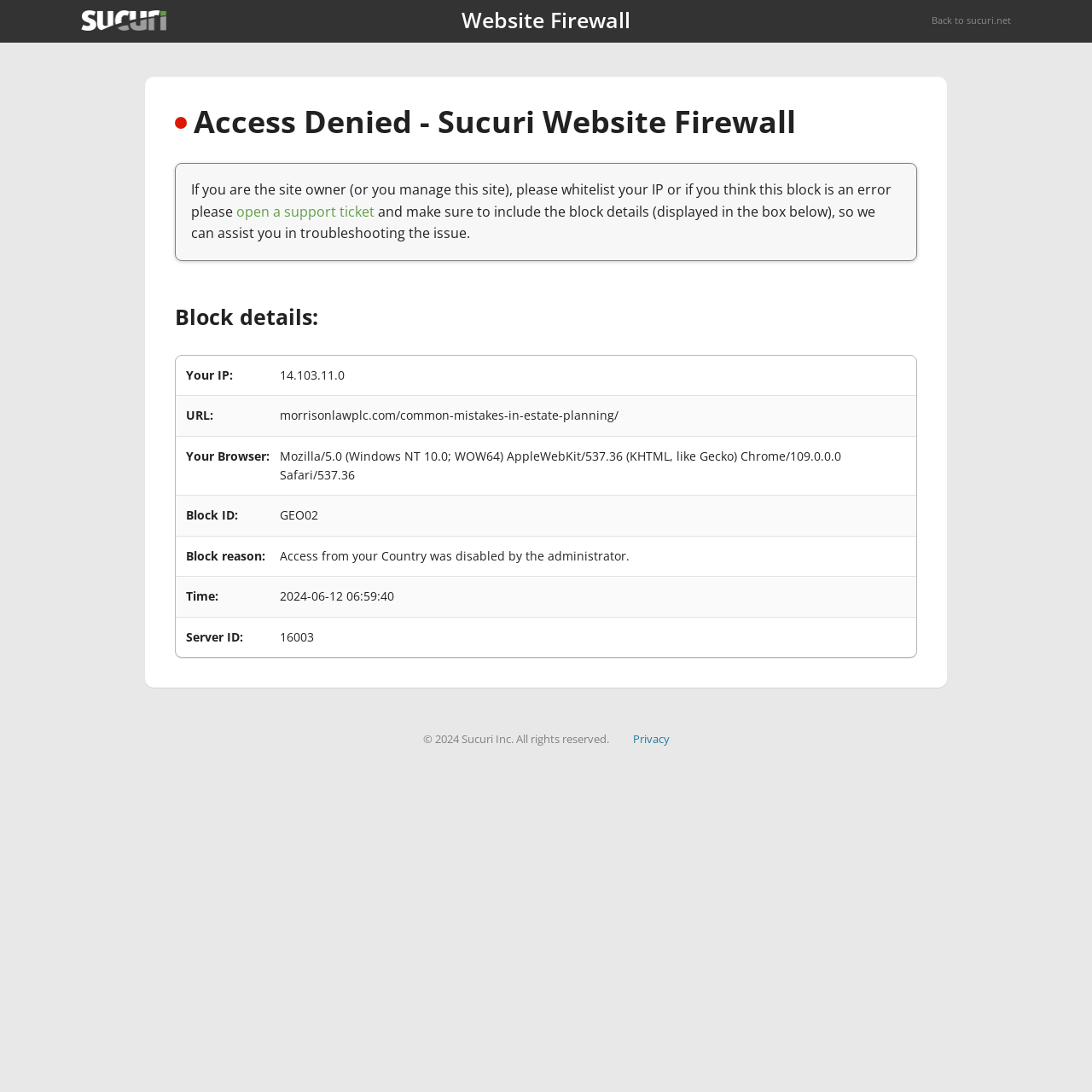What is the copyright year of the webpage?
Provide a comprehensive and detailed answer to the question.

The copyright year of the webpage can be found in the footer section of the webpage, where it is written as '© 2024 Sucuri Inc. All rights reserved.'.